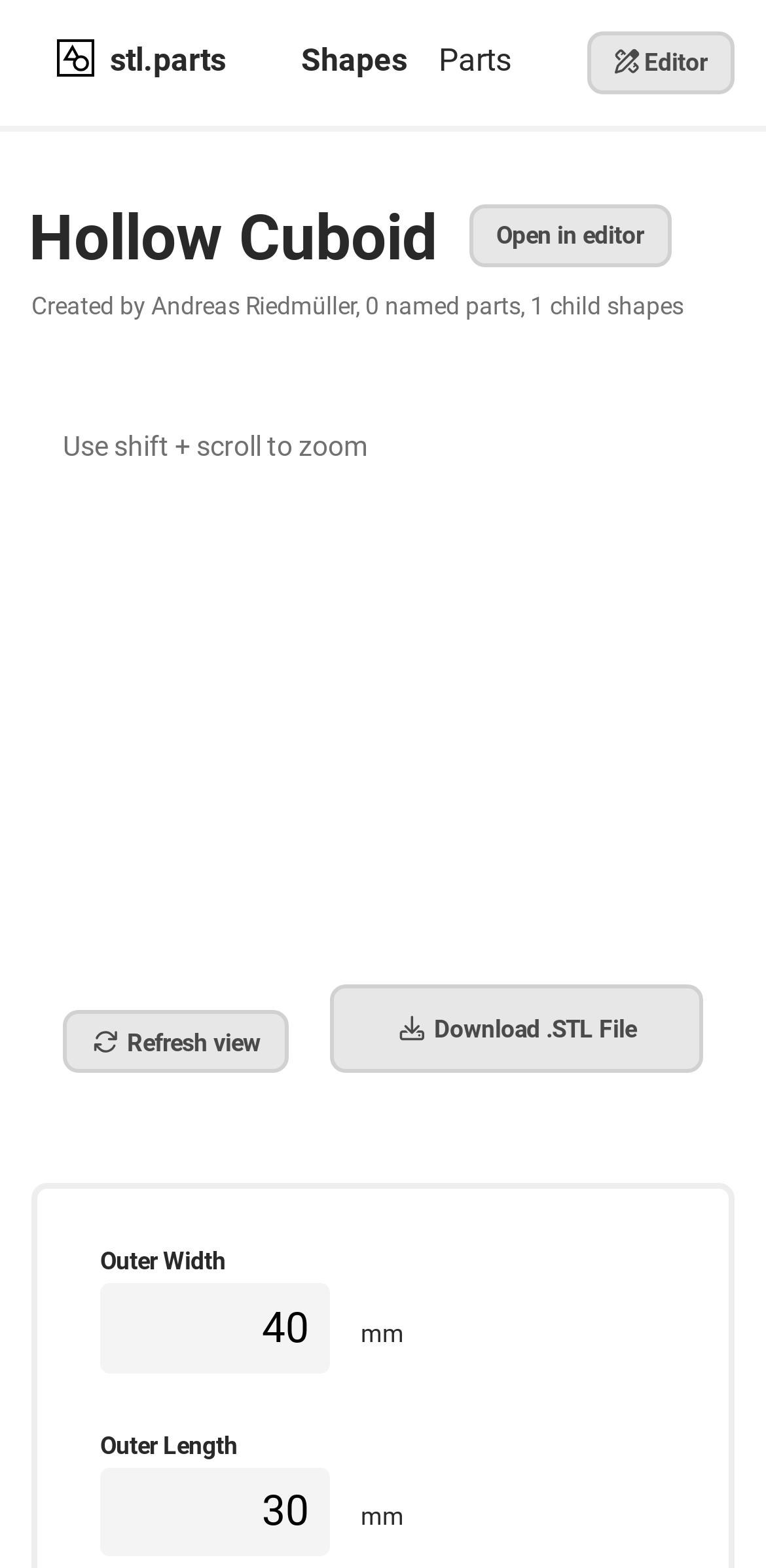Show the bounding box coordinates of the element that should be clicked to complete the task: "Enter a value in the 'Outer Width' textbox".

[0.131, 0.819, 0.43, 0.876]